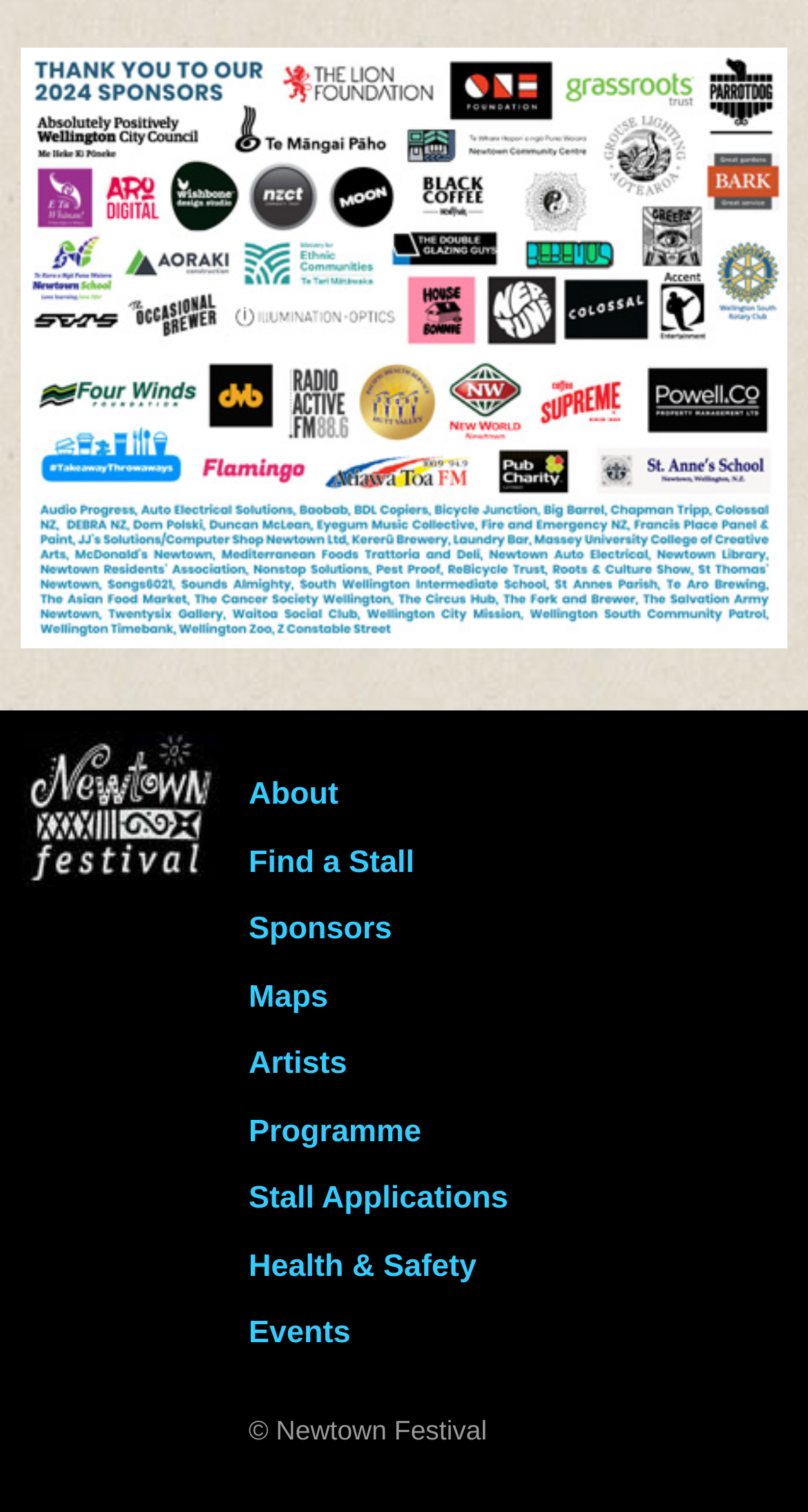Determine the bounding box for the UI element as described: "Stall Applications". The coordinates should be represented as four float numbers between 0 and 1, formatted as [left, top, right, bottom].

[0.308, 0.781, 0.629, 0.805]